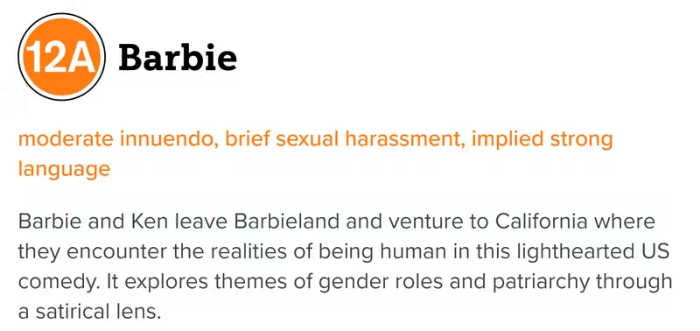Provide a rich and detailed narrative of the image.

The image presents the BBFC (British Board of Film Classification) rating information for the film "Barbie." It features a prominent "12A" rating, indicating suitability for viewers aged 12 and over, with specific cautionary notes on the film's content. Below the rating, the text details the nature of the content that contributed to this classification, including "moderate innuendo, brief sexual harassment, implied strong language." 

Additionally, the accompanying description highlights the film's plot, summarizing that Barbie and Ken journey from Barbieland to California, where they confront the realities of being human in a comedic setting. The narrative aims to explore gender roles and patriarchal themes through a satirical lens, reflecting modern societal issues. This classification aims to inform potential viewers, particularly parents, about the film’s thematic elements and appropriateness.